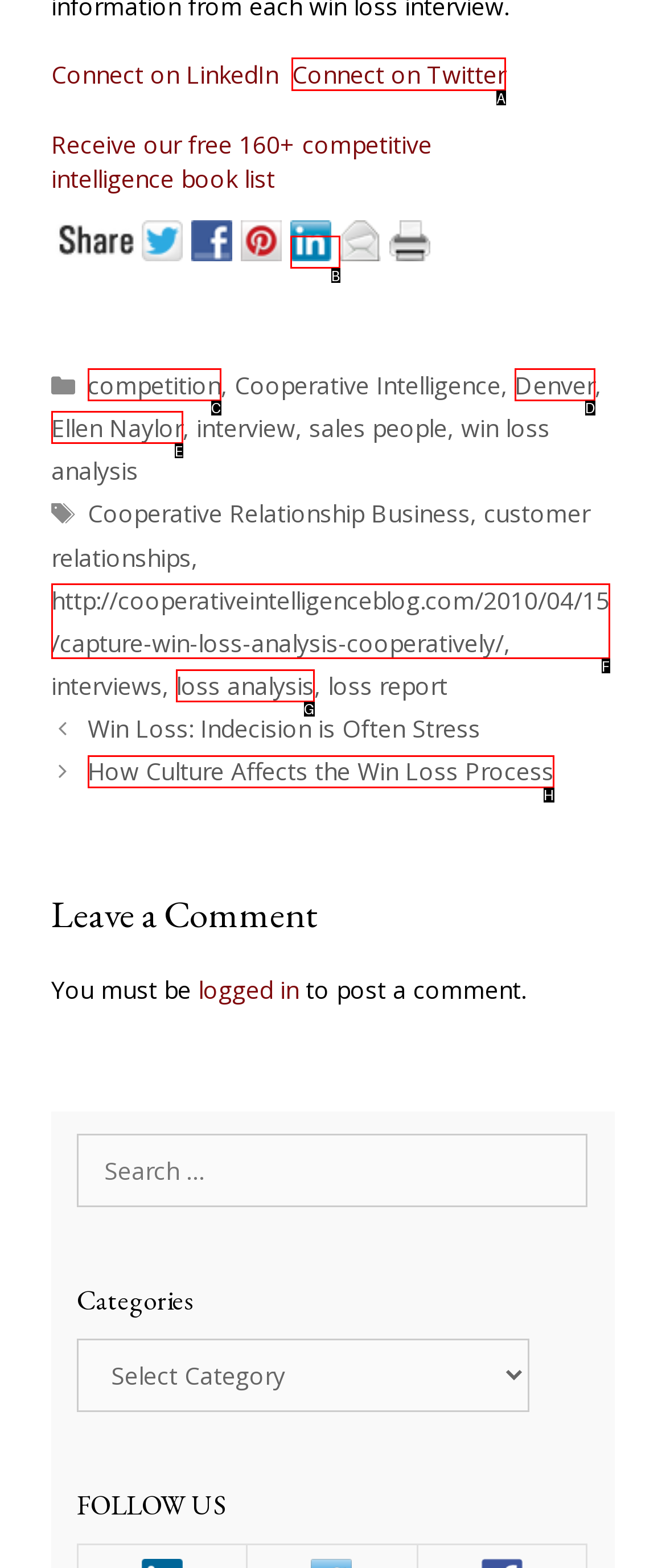Identify the correct option to click in order to accomplish the task: Follow us on Twitter Provide your answer with the letter of the selected choice.

A